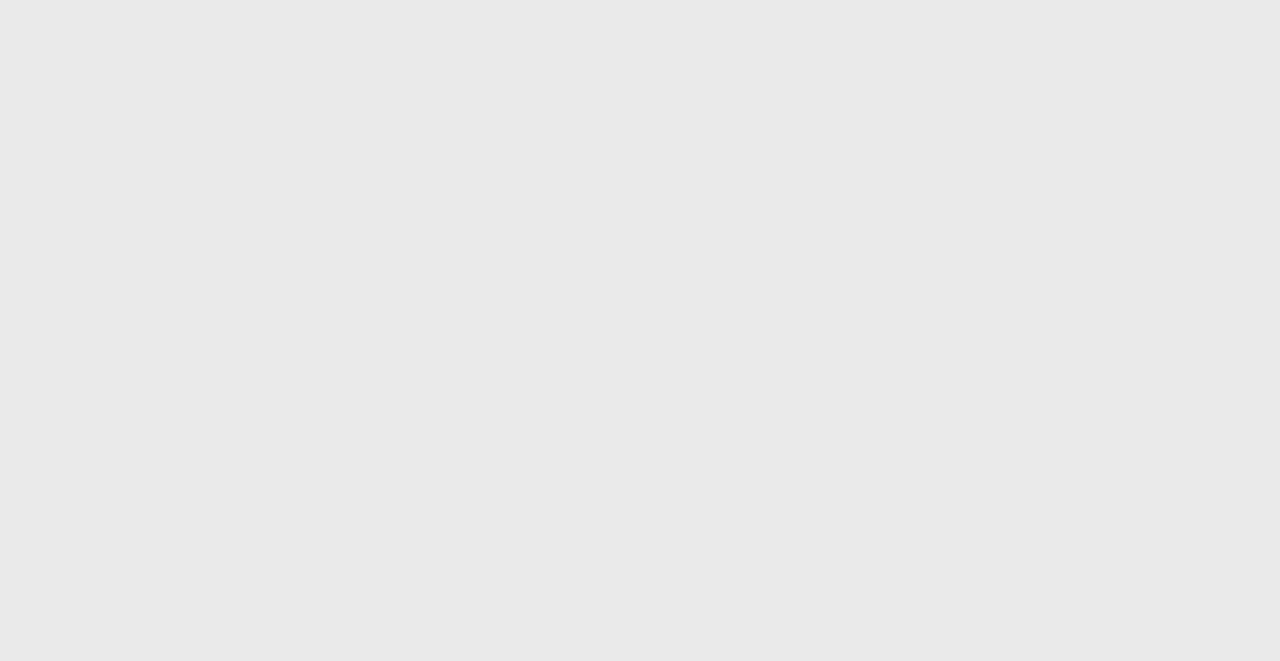Highlight the bounding box coordinates of the region I should click on to meet the following instruction: "Submit a list".

[0.558, 0.576, 0.632, 0.602]